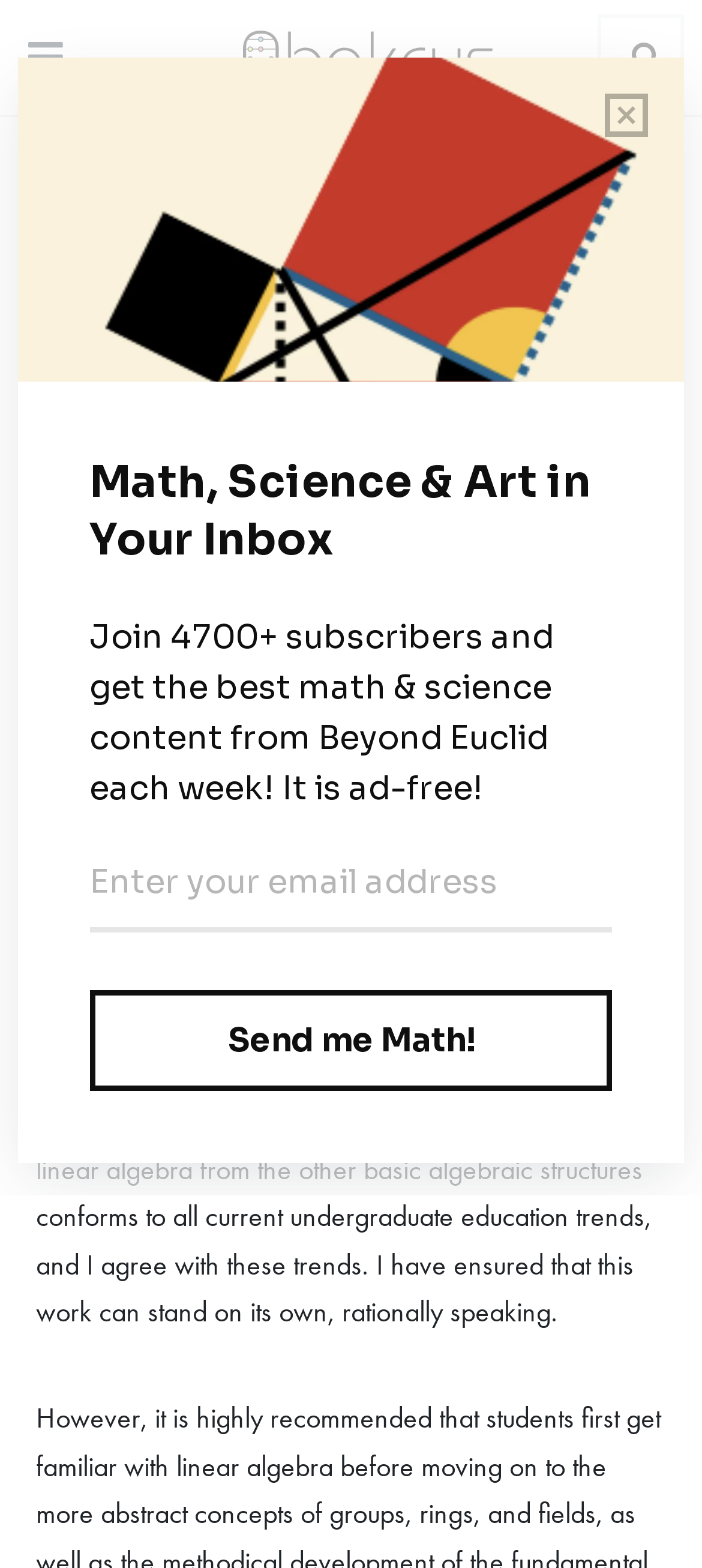Provide a brief response to the question below using a single word or phrase: 
What is the topic of the book?

Undergraduate Algebra